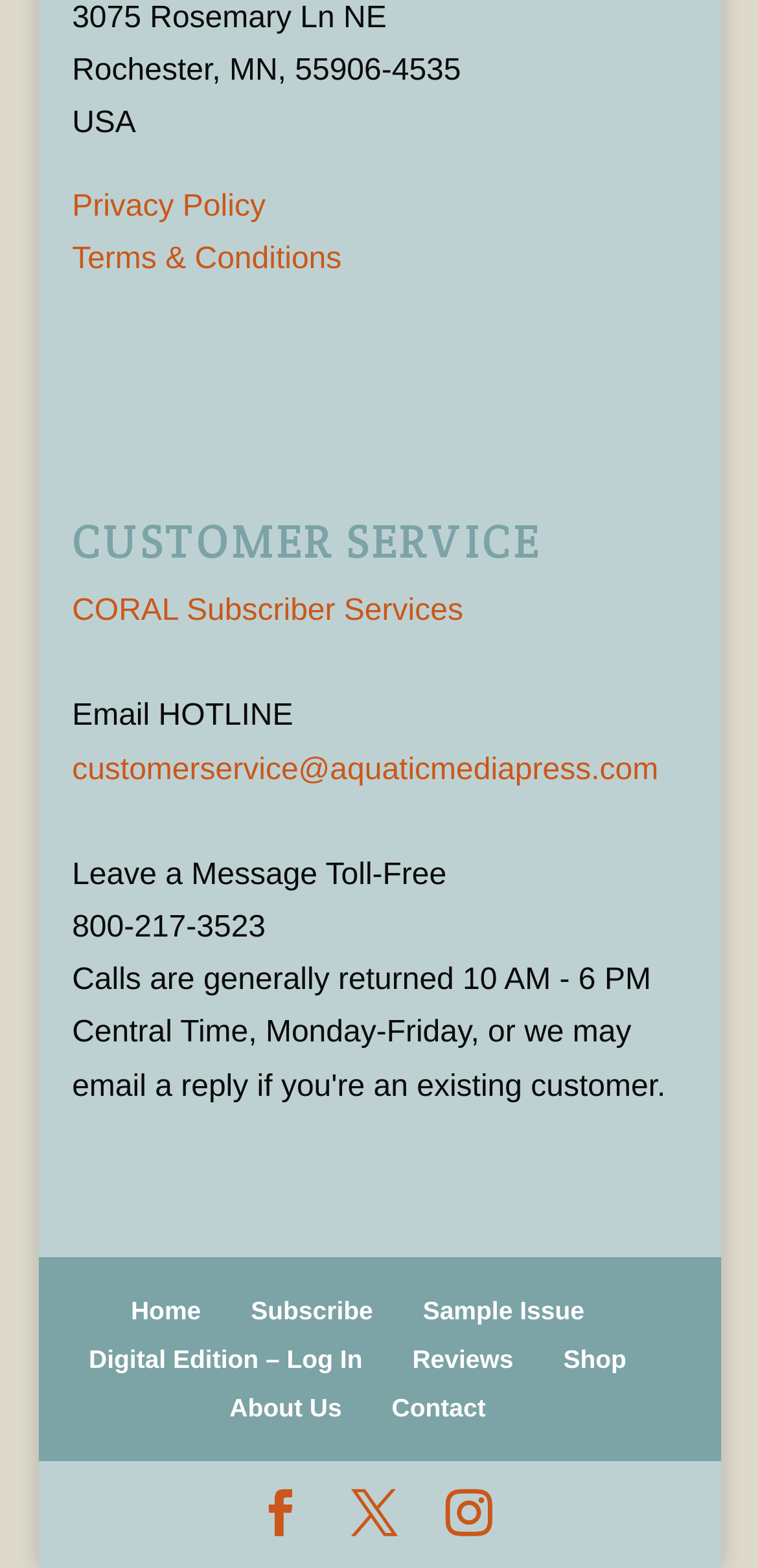Can you find the bounding box coordinates for the element that needs to be clicked to execute this instruction: "Log in to digital edition"? The coordinates should be given as four float numbers between 0 and 1, i.e., [left, top, right, bottom].

[0.117, 0.858, 0.478, 0.876]